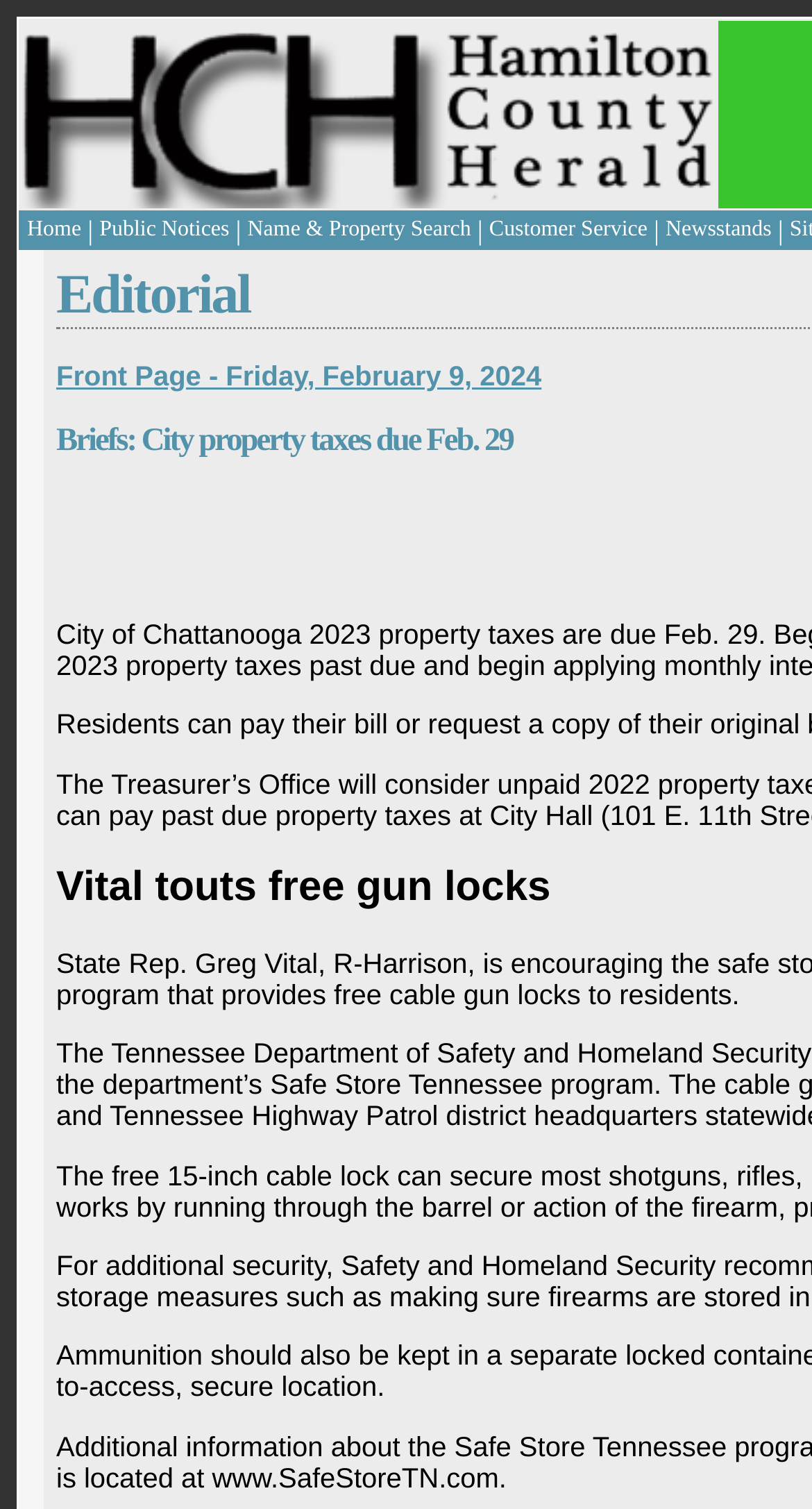What is the purpose of the 'Name & Property Search' link?
Based on the screenshot, provide your answer in one word or phrase.

Search for names and properties